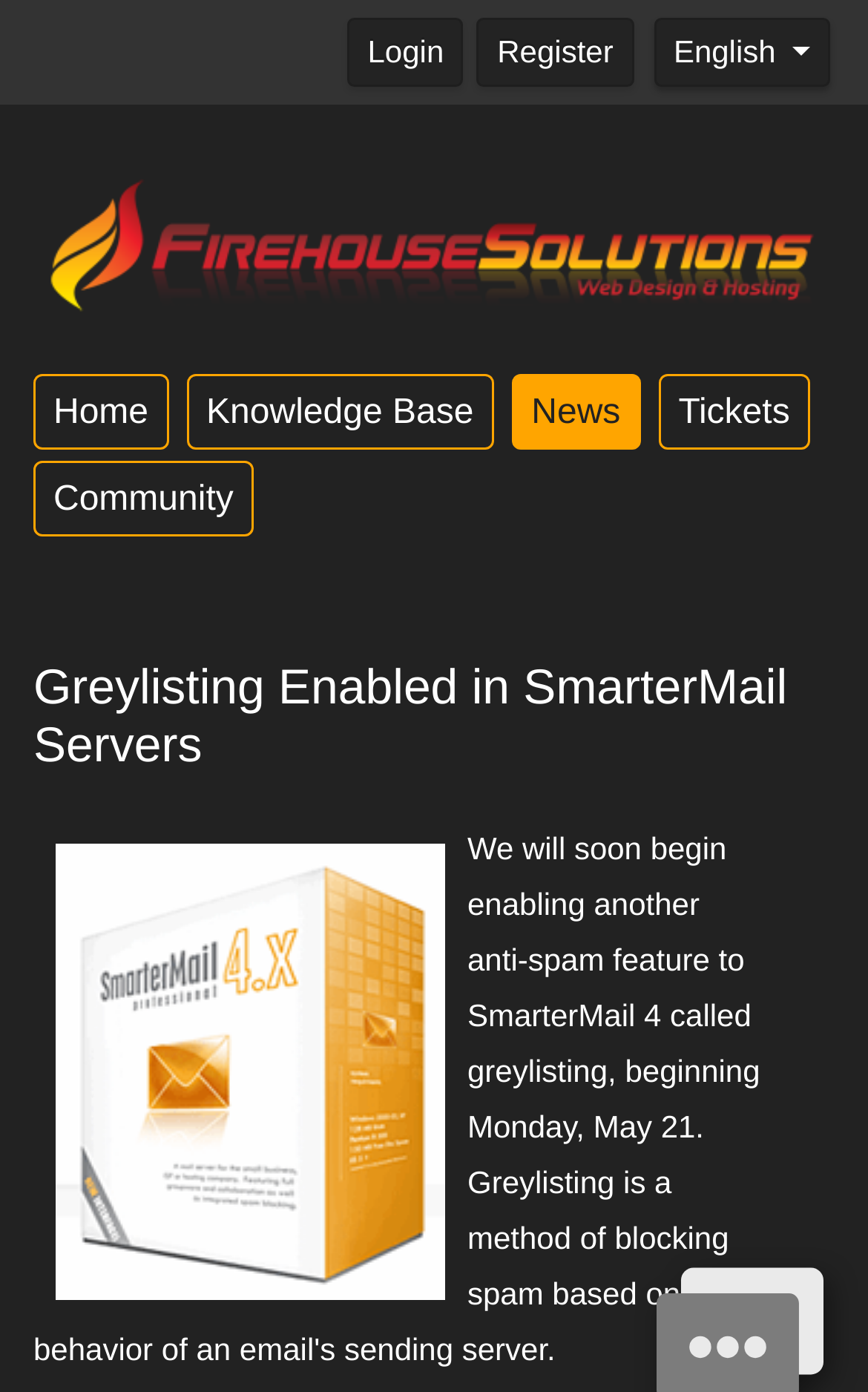Can you provide the bounding box coordinates for the element that should be clicked to implement the instruction: "Read the news"?

[0.589, 0.269, 0.738, 0.323]